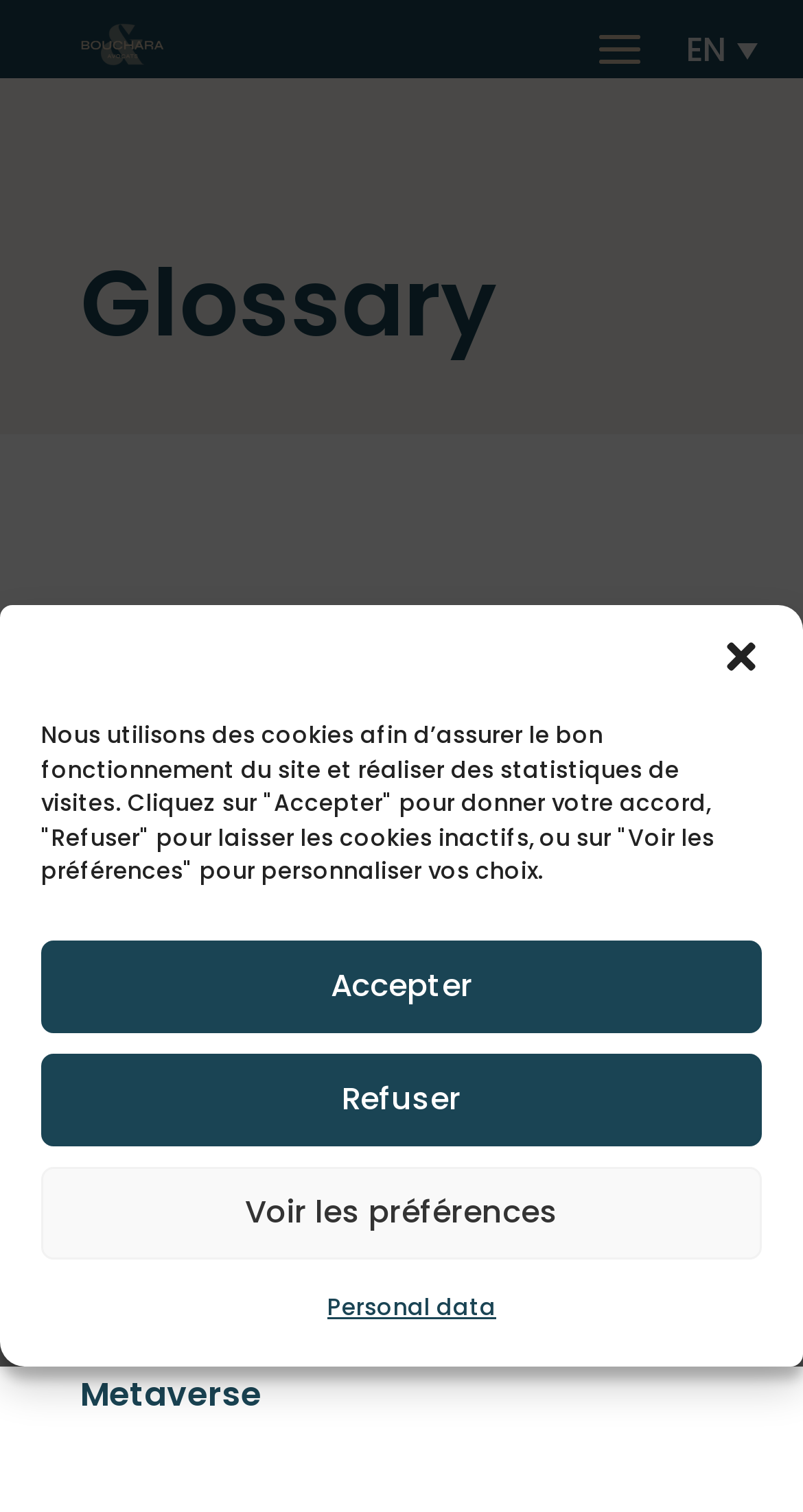Please predict the bounding box coordinates (top-left x, top-left y, bottom-right x, bottom-right y) for the UI element in the screenshot that fits the description: Personal data

[0.408, 0.846, 0.618, 0.883]